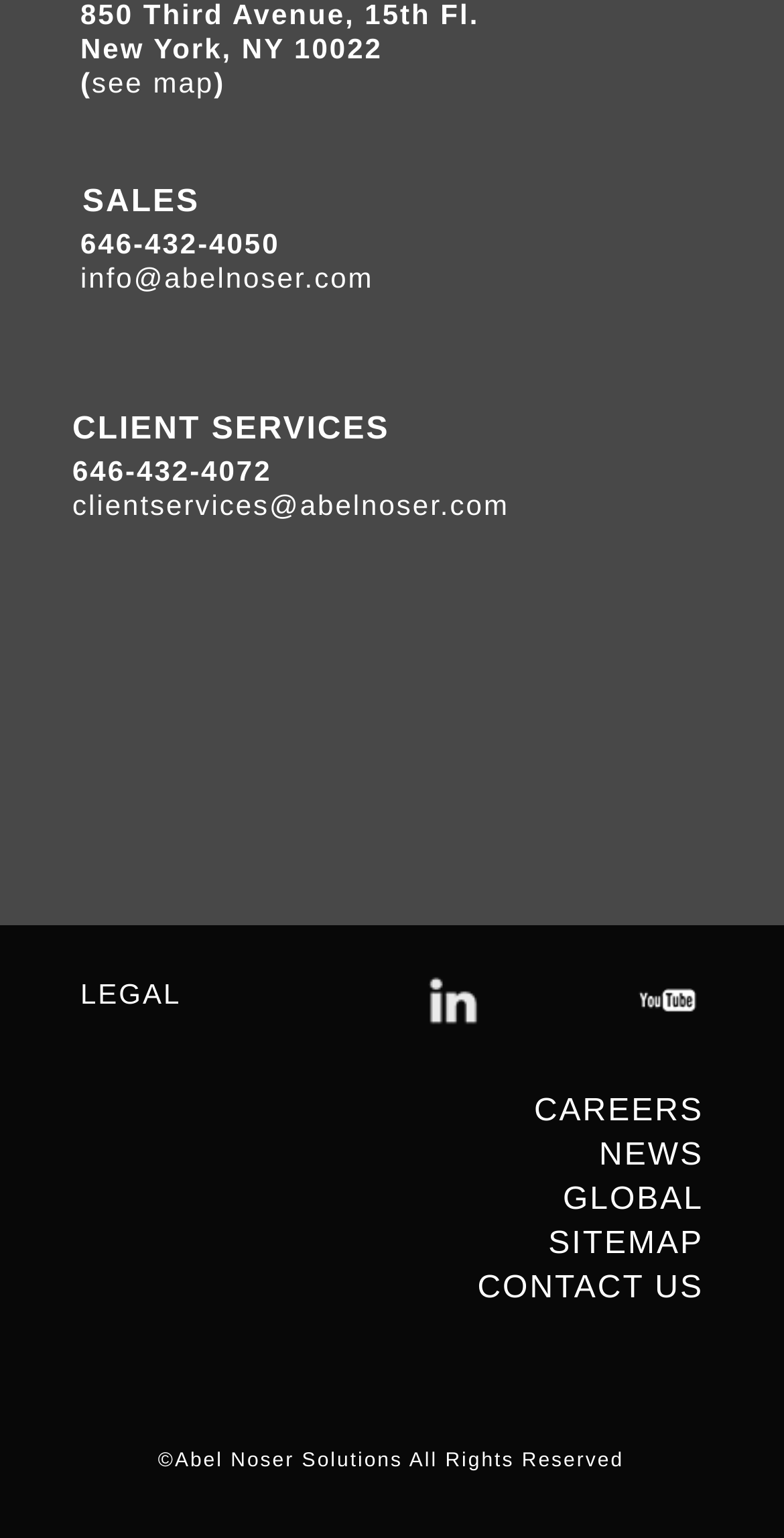Determine the coordinates of the bounding box for the clickable area needed to execute this instruction: "send email to info".

[0.103, 0.17, 0.477, 0.191]